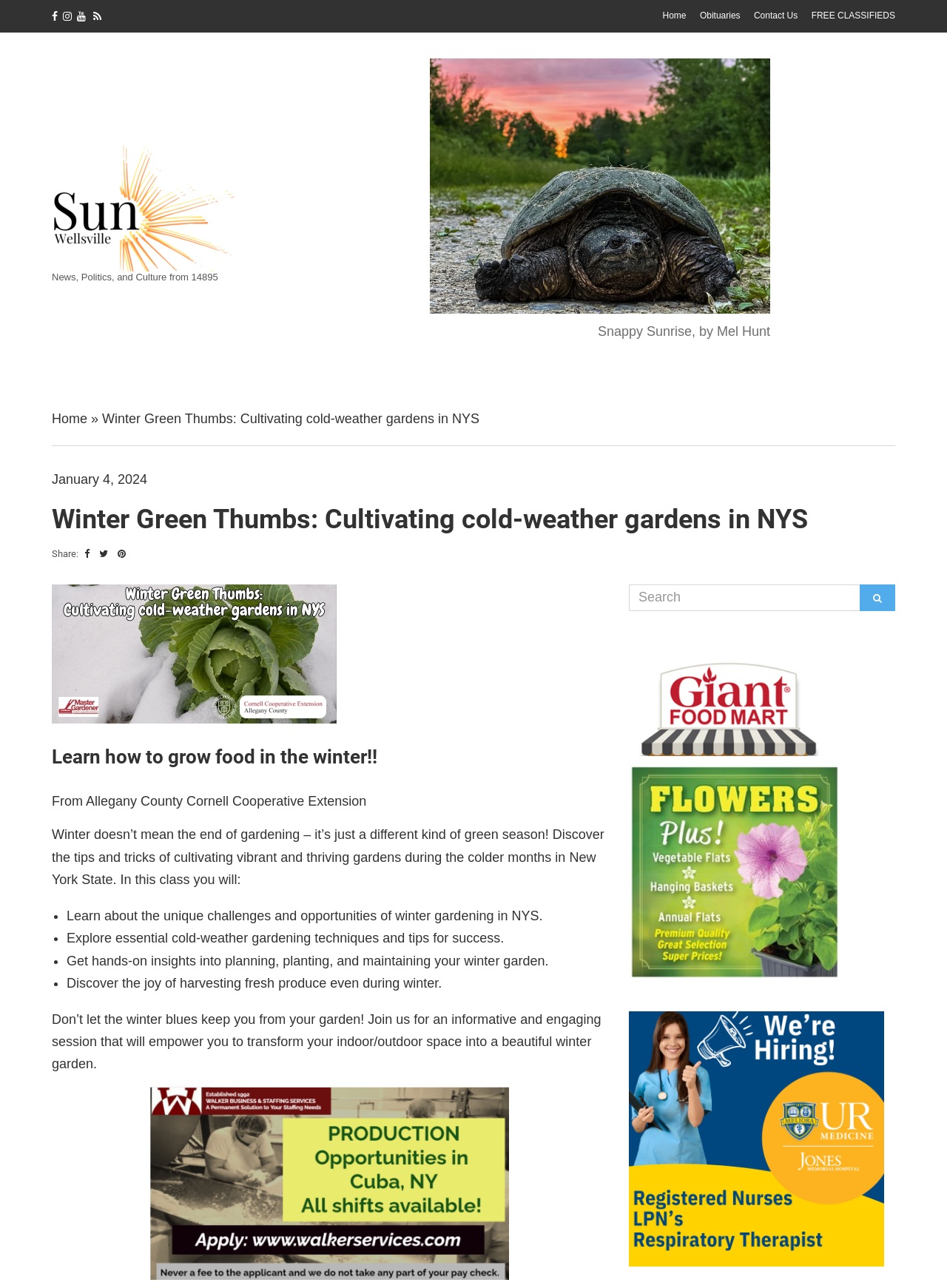Carefully examine the image and provide an in-depth answer to the question: What is the topic of the article?

I inferred the topic of the article by reading the heading 'Winter Green Thumbs: Cultivating cold-weather gardens in NYS' and the subsequent text, which discusses growing food in the winter and provides tips and tricks for cultivating vibrant and thriving gardens during the colder months.